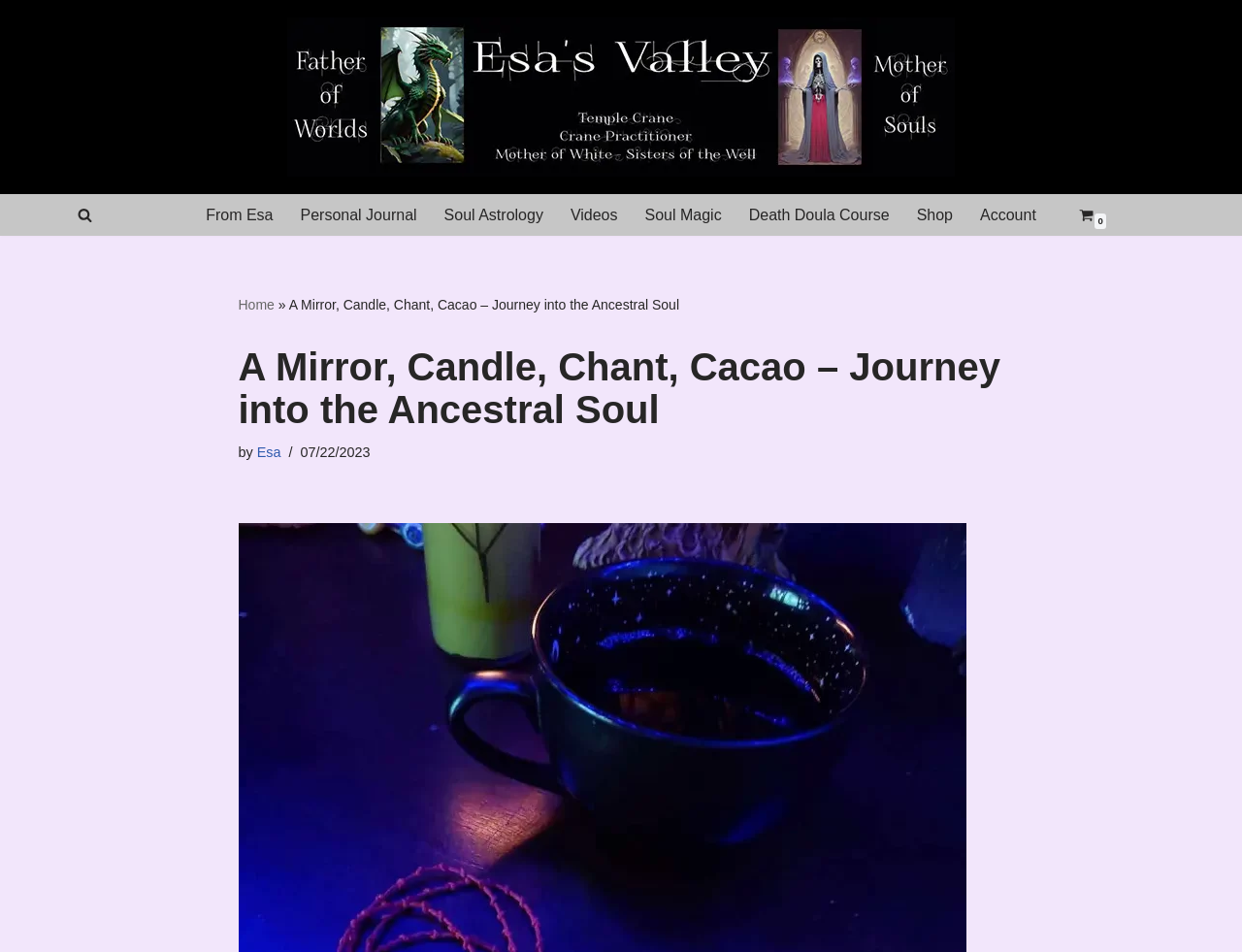What is the title of the current post?
From the details in the image, answer the question comprehensively.

I found the answer by looking at the heading element with the text 'A Mirror, Candle, Chant, Cacao – Journey into the Ancestral Soul' which suggests that it is the title of the current post.